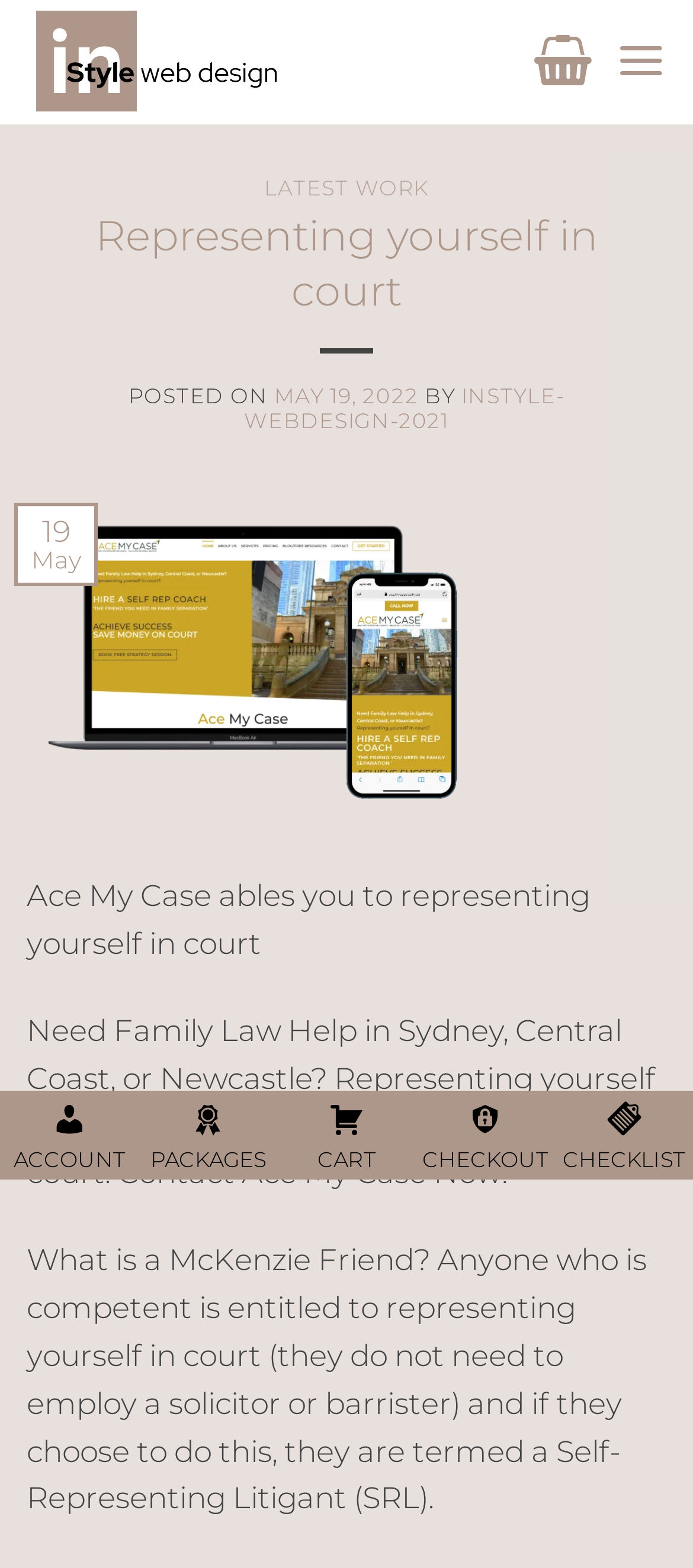What is a McKenzie Friend?
Please respond to the question with a detailed and well-explained answer.

The webpage defines a McKenzie Friend as 'Anyone who is competent is entitled to representing themselves in court (they do not need to employ a solicitor or barrister) and if they choose to do this, they are termed a Self-Representing Litigant (SRL).' This implies that a McKenzie Friend is a competent person who represents themselves in court.